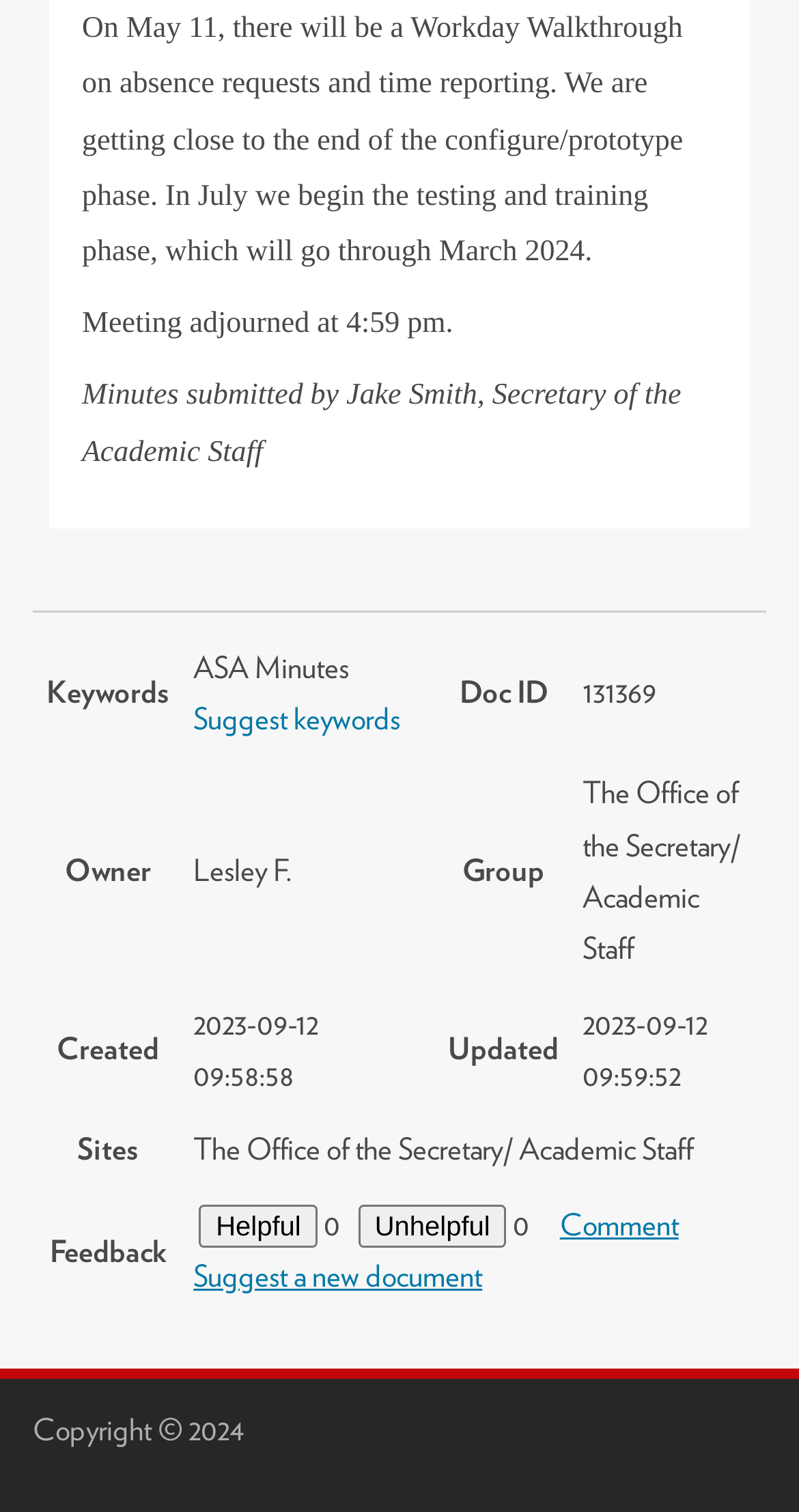Who is the owner of the document?
Please provide a detailed answer to the question.

The owner of the document can be found in the second table row, in the grid cell corresponding to the 'Owner' row header, which contains the text 'Lesley F.'